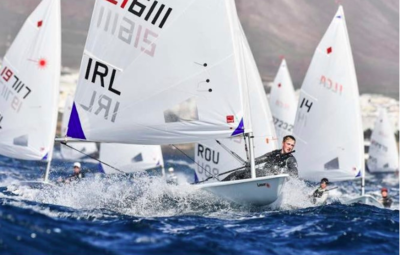What is the age group of the sailor in the foreground?
Provide a fully detailed and comprehensive answer to the question.

The age group of the sailor in the foreground can be inferred as 'young' because the caption mentions that the image highlights the 'youth and vitality of the sport'.